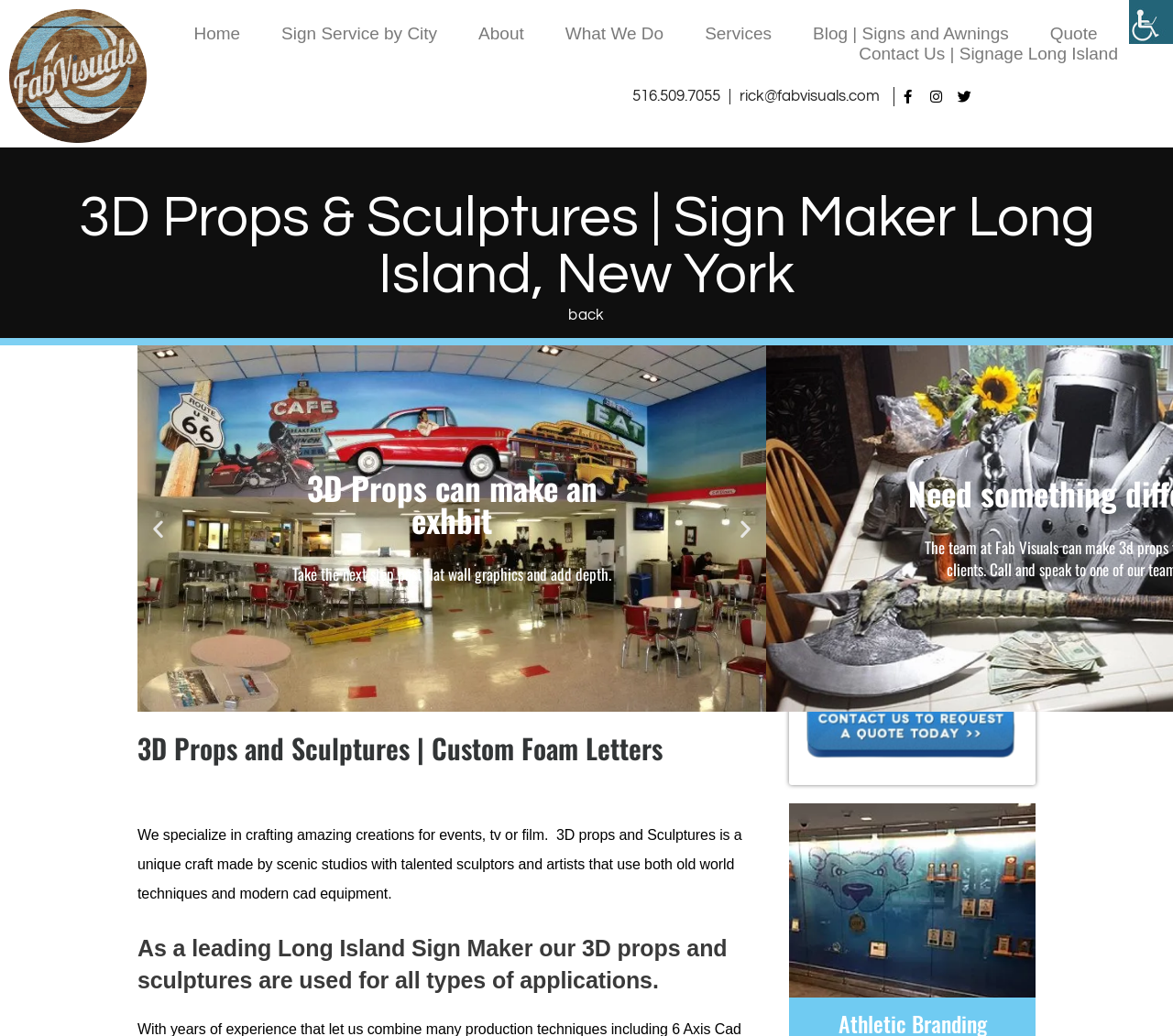Determine the bounding box coordinates of the element's region needed to click to follow the instruction: "Click the Home link". Provide these coordinates as four float numbers between 0 and 1, formatted as [left, top, right, bottom].

[0.165, 0.023, 0.205, 0.042]